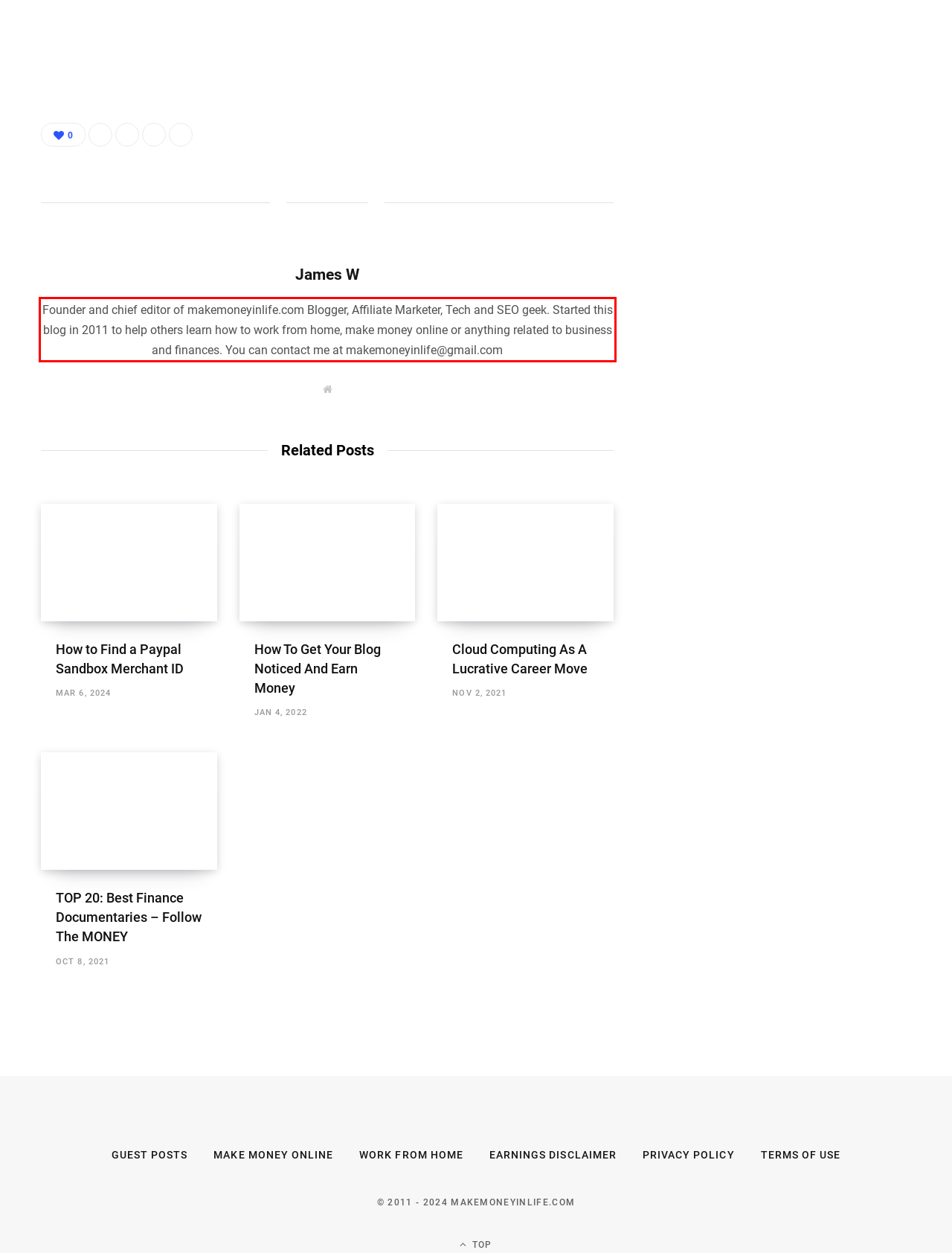With the provided screenshot of a webpage, locate the red bounding box and perform OCR to extract the text content inside it.

Founder and chief editor of makemoneyinlife.com Blogger, Affiliate Marketer, Tech and SEO geek. Started this blog in 2011 to help others learn how to work from home, make money online or anything related to business and finances. You can contact me at makemoneyinlife@gmail.com